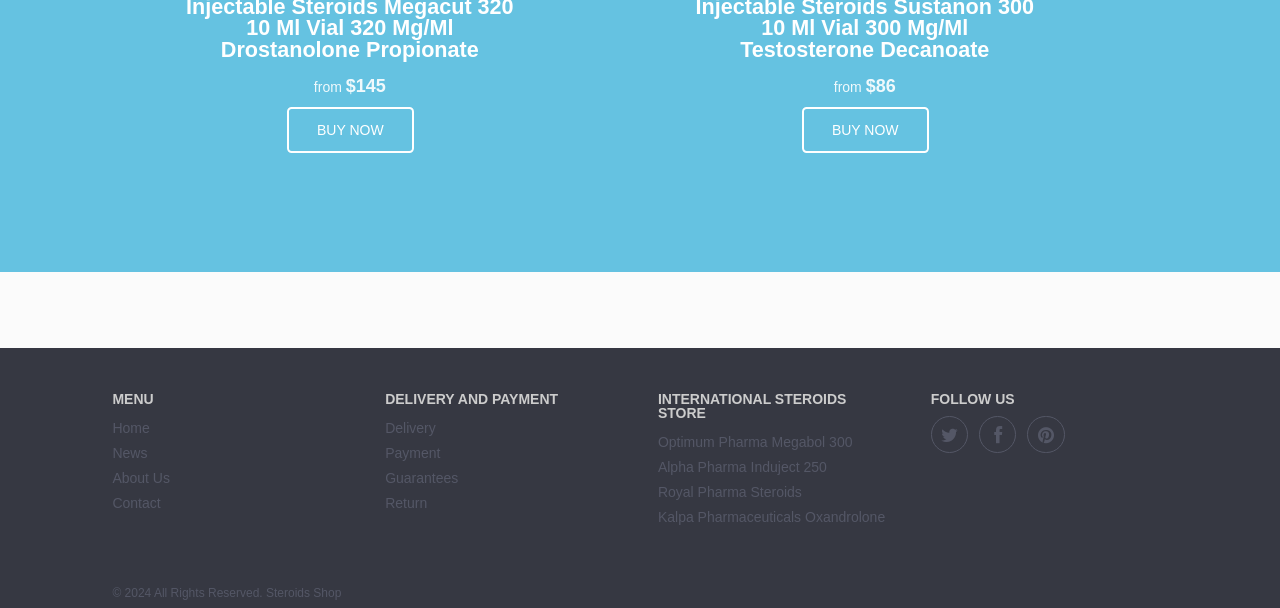Find the bounding box coordinates of the element you need to click on to perform this action: 'Visit Steroids Shop'. The coordinates should be represented by four float values between 0 and 1, in the format [left, top, right, bottom].

[0.208, 0.963, 0.267, 0.986]